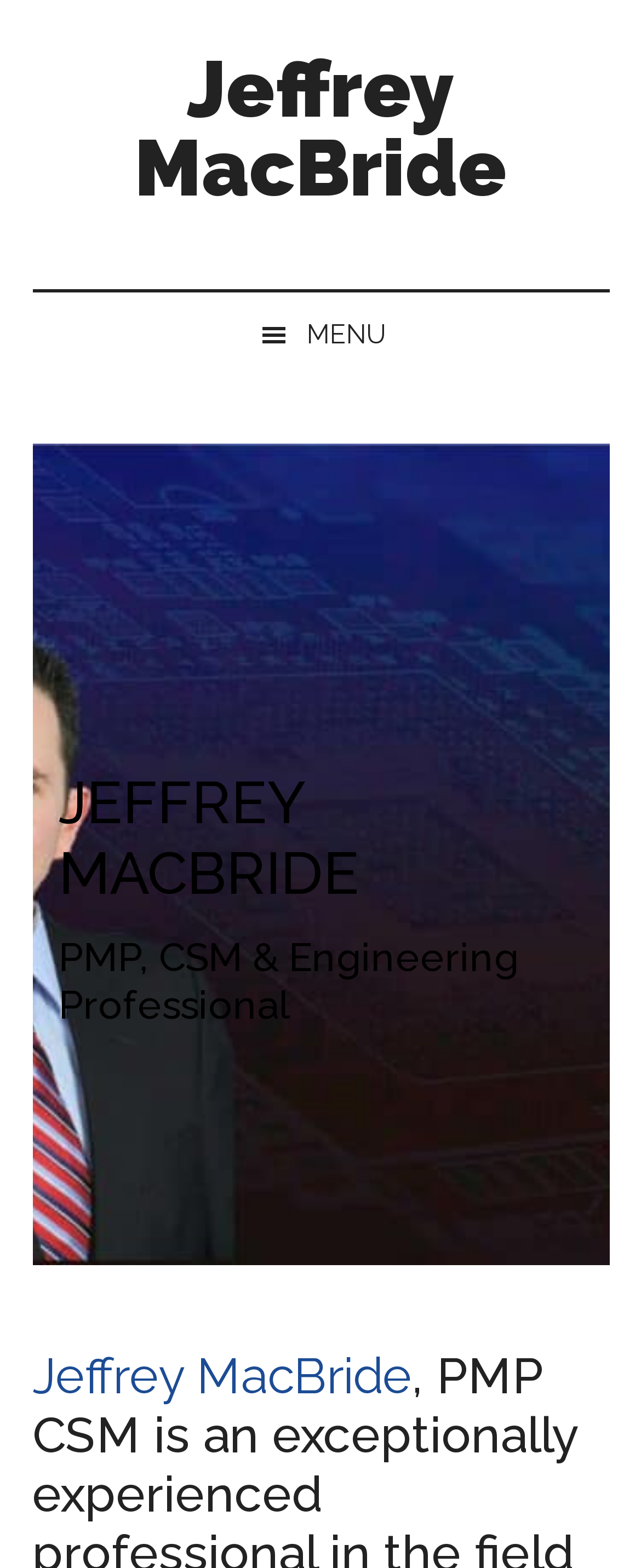Please predict the bounding box coordinates (top-left x, top-left y, bottom-right x, bottom-right y) for the UI element in the screenshot that fits the description: Menu

[0.0, 0.187, 1.0, 0.241]